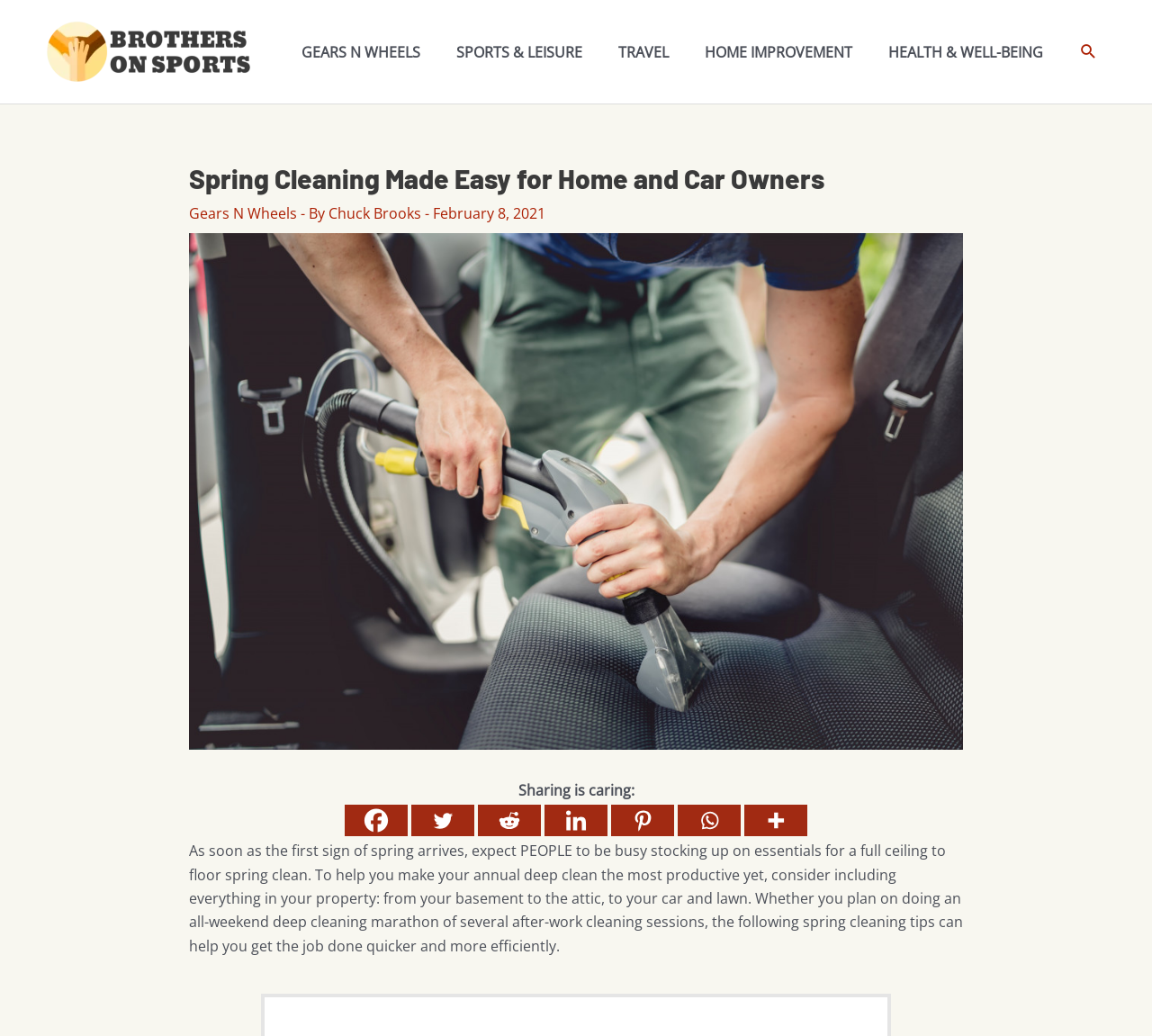Please identify the bounding box coordinates of the element's region that should be clicked to execute the following instruction: "Visit the Gears N Wheels page". The bounding box coordinates must be four float numbers between 0 and 1, i.e., [left, top, right, bottom].

[0.246, 0.022, 0.38, 0.078]